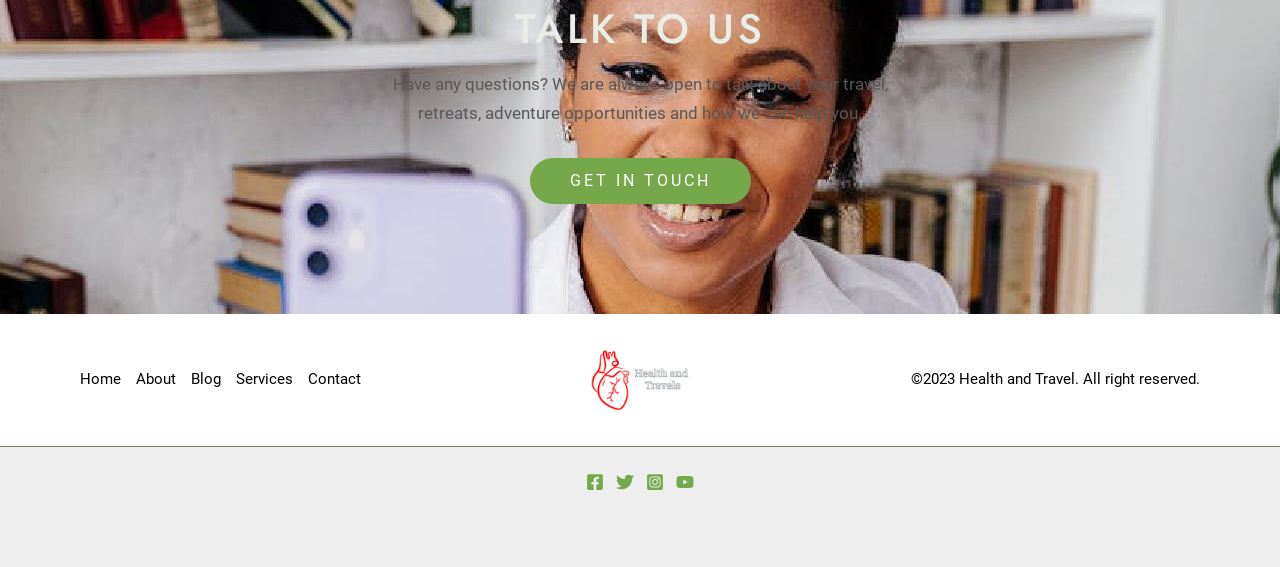Please respond in a single word or phrase: 
What is the main topic of the webpage?

Health and Travel